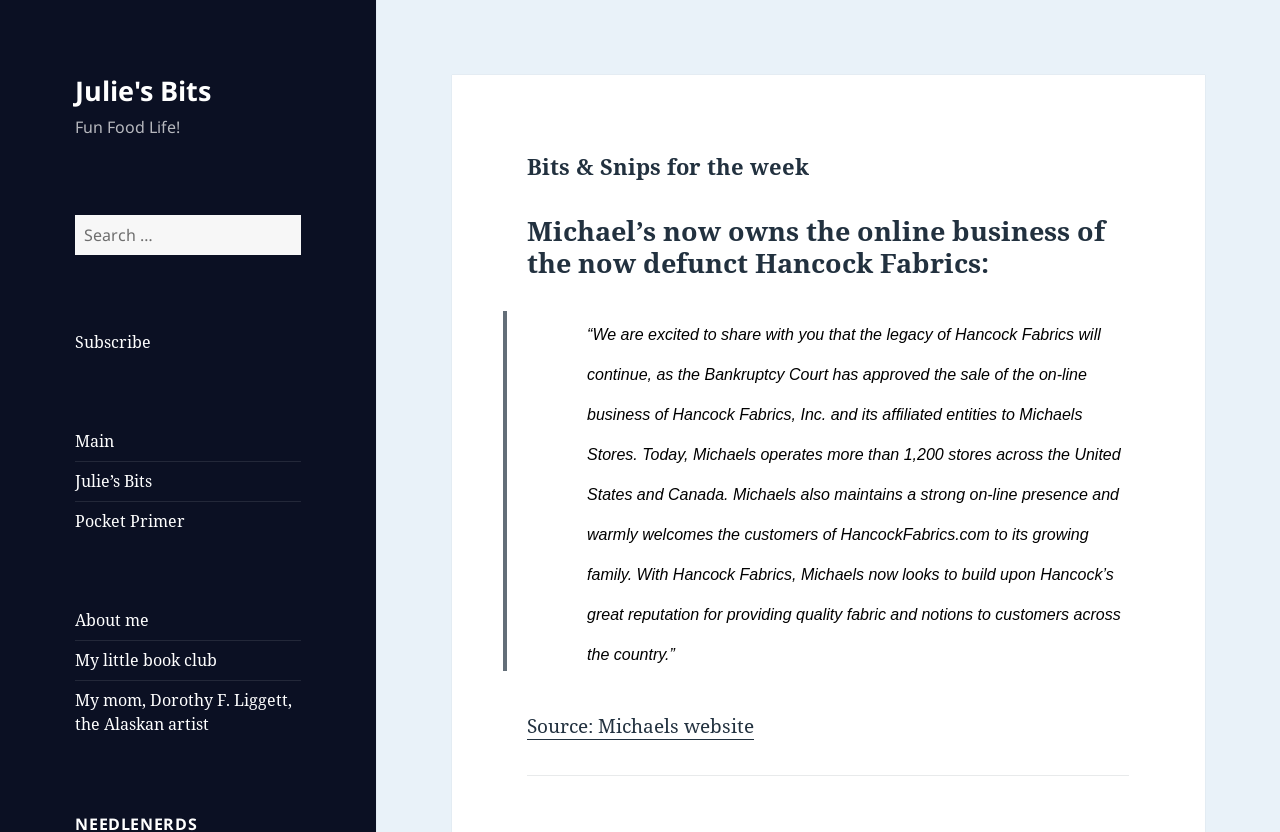What is the topic of the main article?
Examine the image closely and answer the question with as much detail as possible.

The main article on the webpage is about Hancock Fabrics, as indicated by the heading 'Michael’s now owns the online business of the now defunct Hancock Fabrics:' and the subsequent blockquote text.